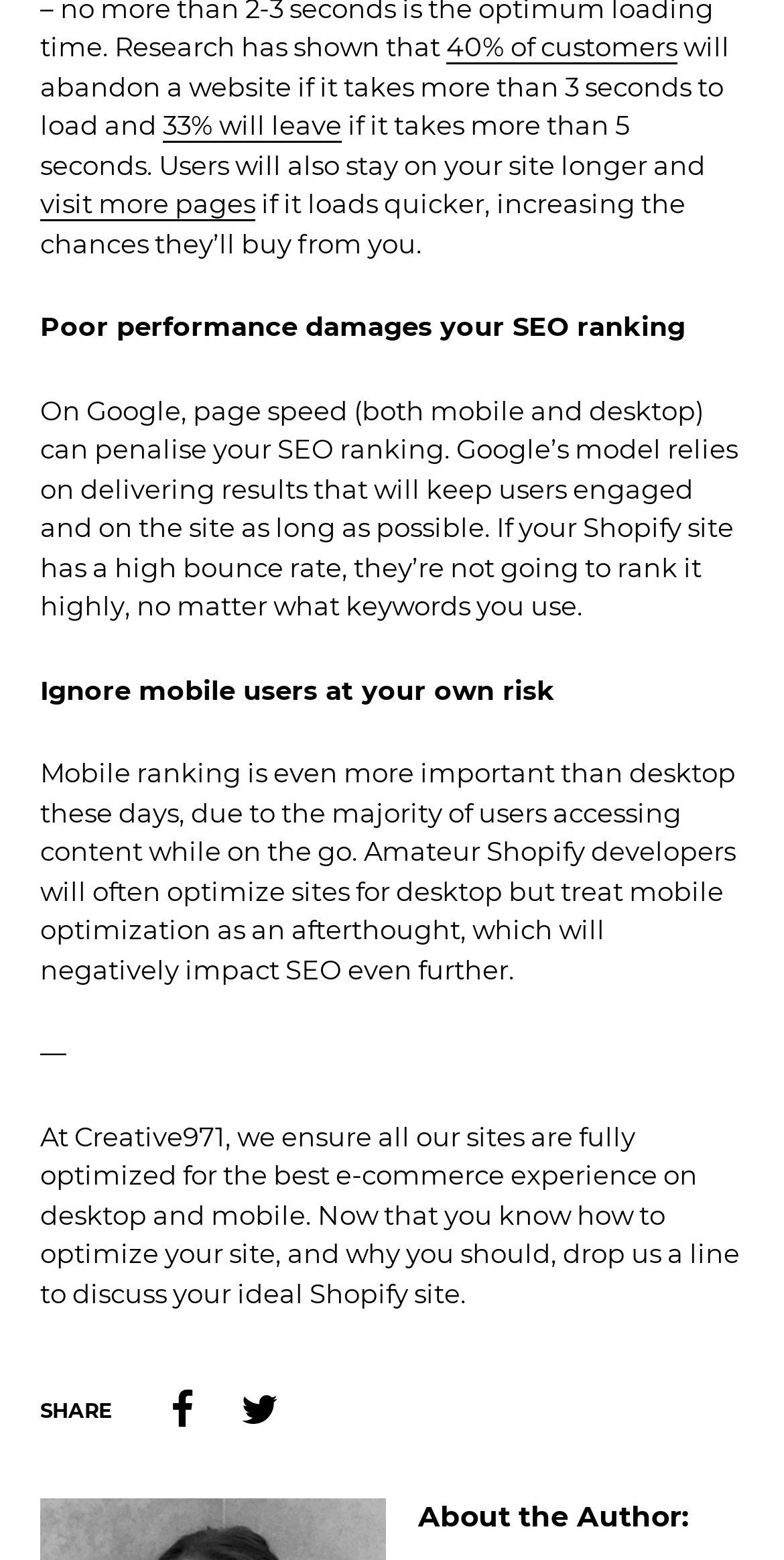What percentage of customers will abandon a website?
Refer to the image and provide a one-word or short phrase answer.

40%